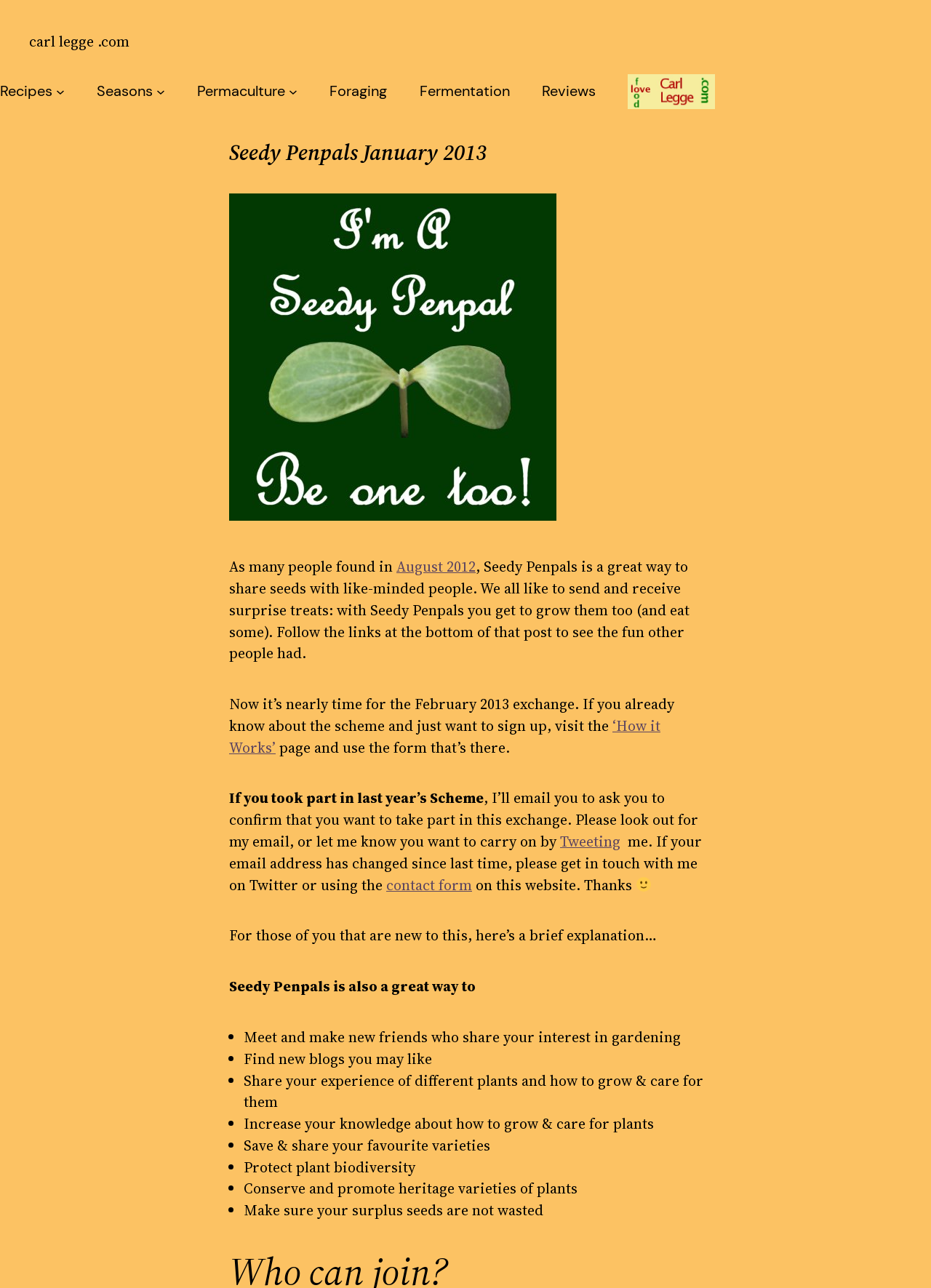Please determine the heading text of this webpage.

Seedy Penpals January 2013